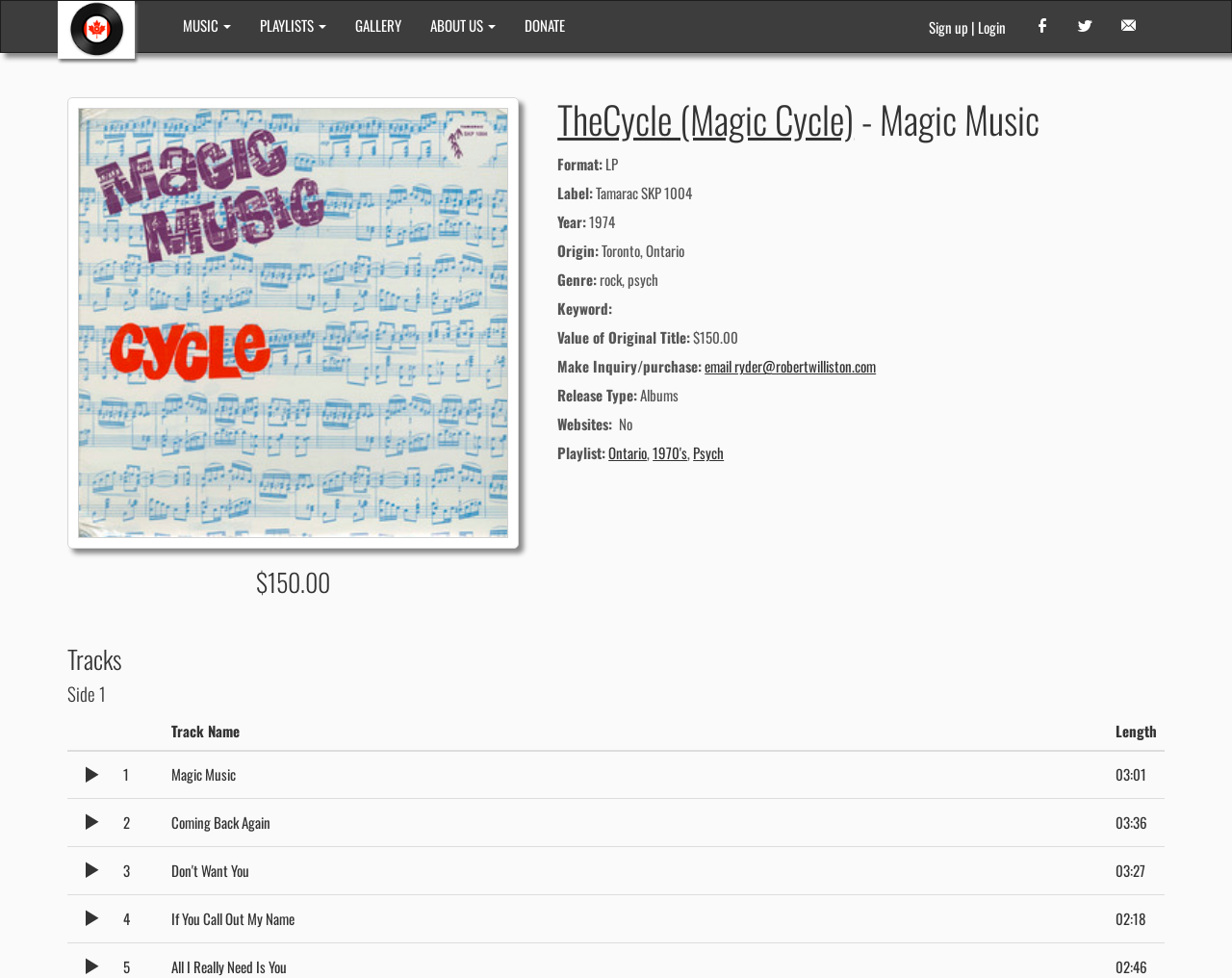Determine the bounding box coordinates for the element that should be clicked to follow this instruction: "Click on the 'Ontario' link". The coordinates should be given as four float numbers between 0 and 1, in the format [left, top, right, bottom].

[0.494, 0.452, 0.525, 0.474]